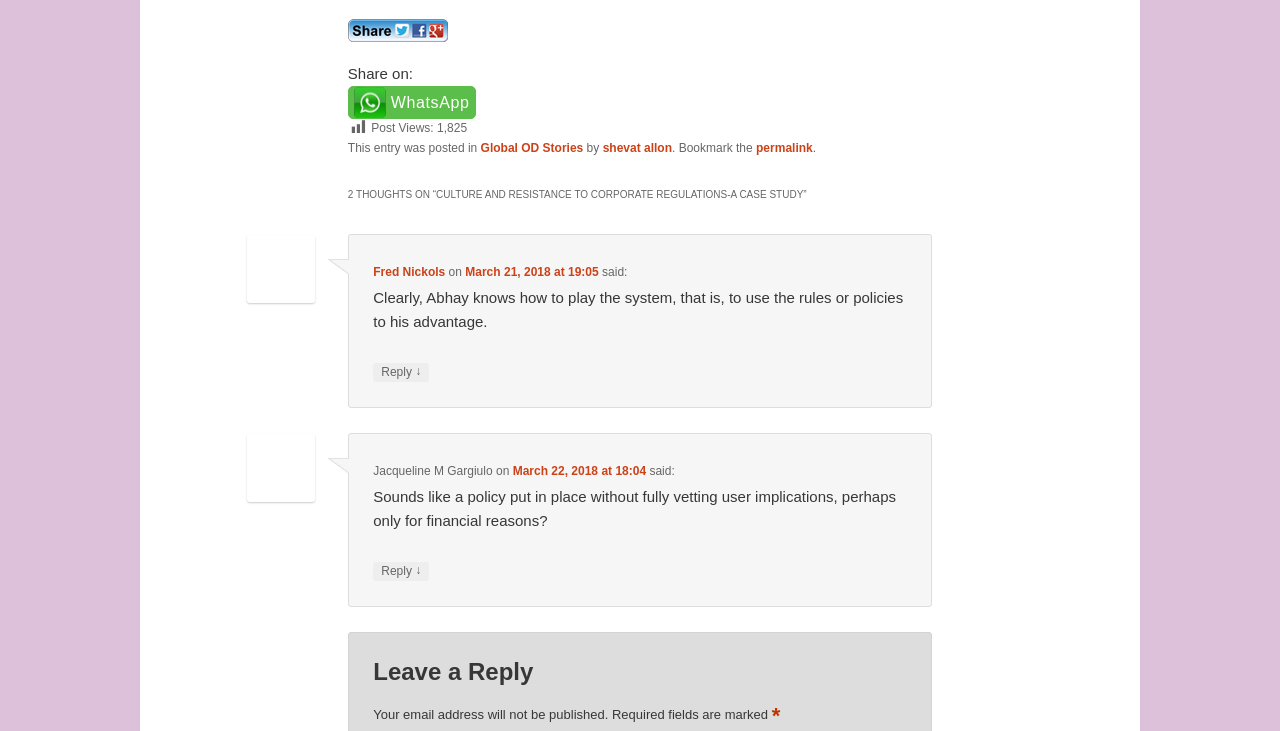Show the bounding box coordinates of the region that should be clicked to follow the instruction: "Reply to Fred Nickols."

[0.292, 0.496, 0.335, 0.523]